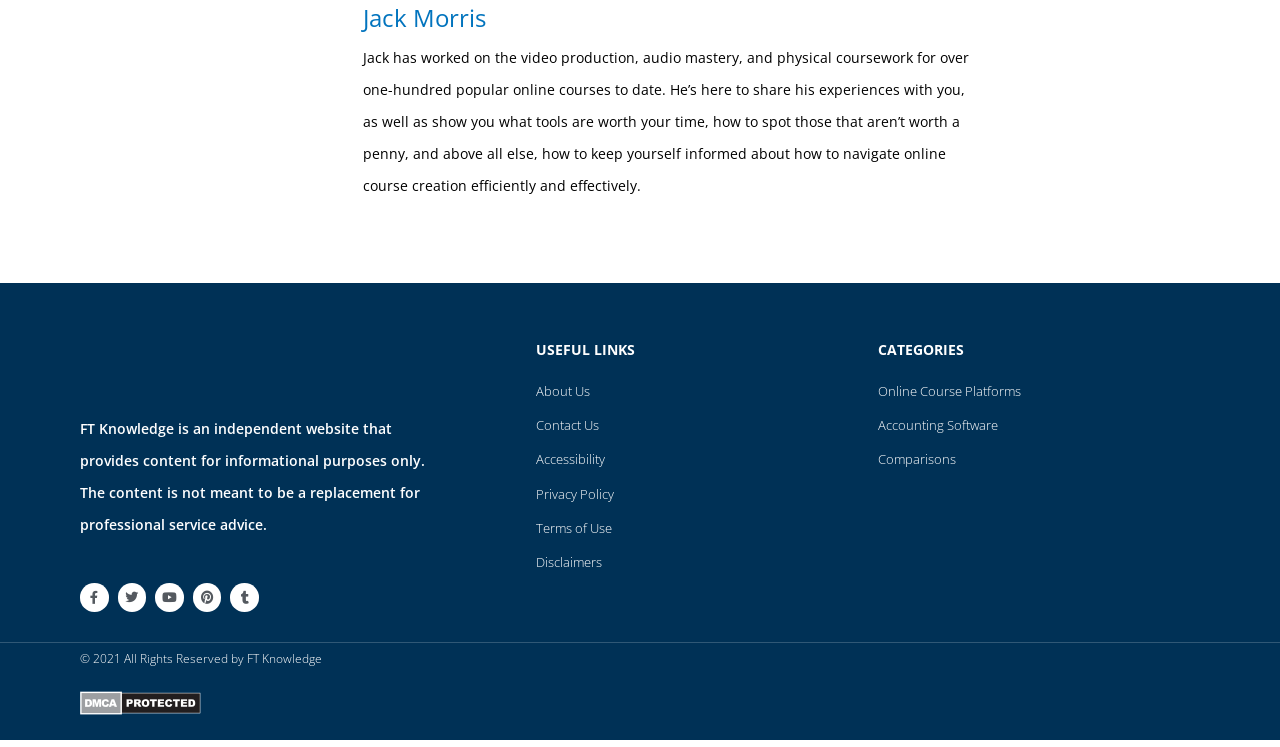Determine the bounding box coordinates of the element's region needed to click to follow the instruction: "Click on the 'Login' link". Provide these coordinates as four float numbers between 0 and 1, formatted as [left, top, right, bottom].

None